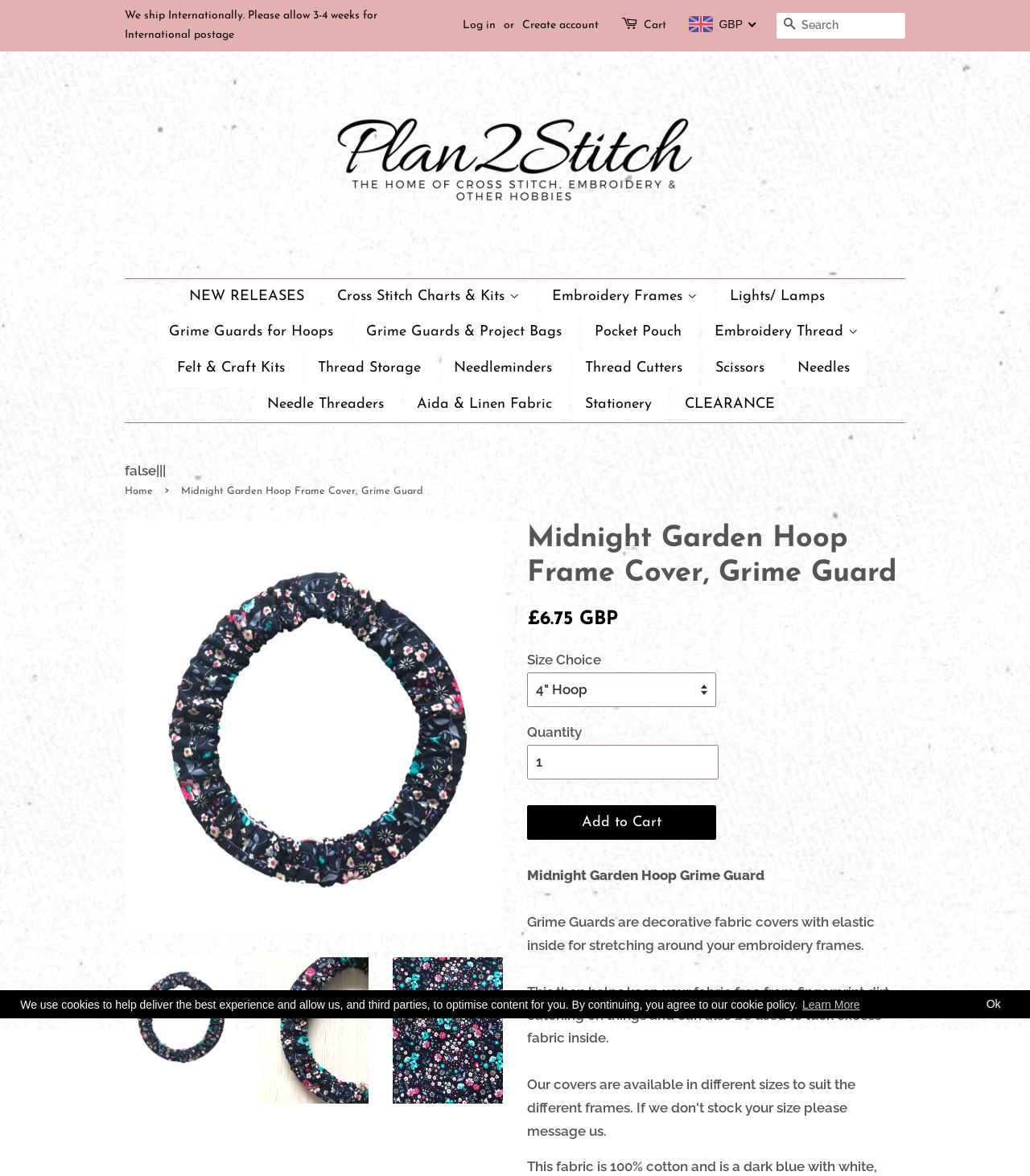What is the name of the company or brand?
Refer to the image and answer the question using a single word or phrase.

Plan2Stitch